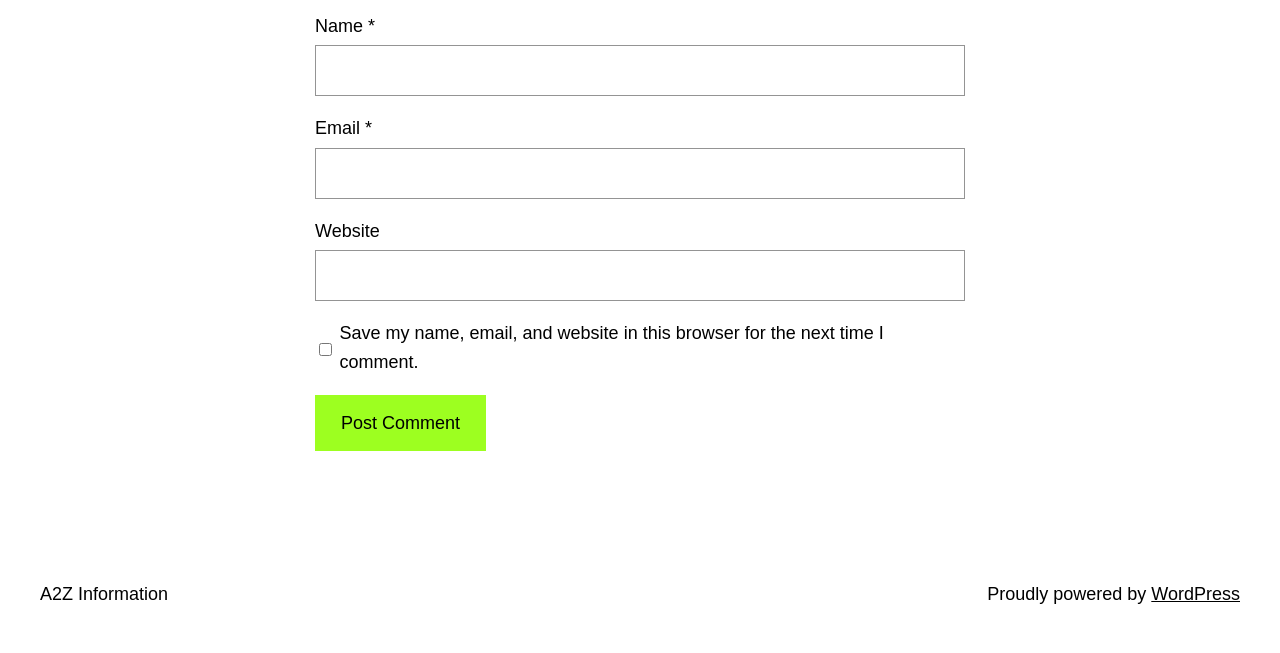Answer the following query concisely with a single word or phrase:
Is the 'Email' field required?

Yes